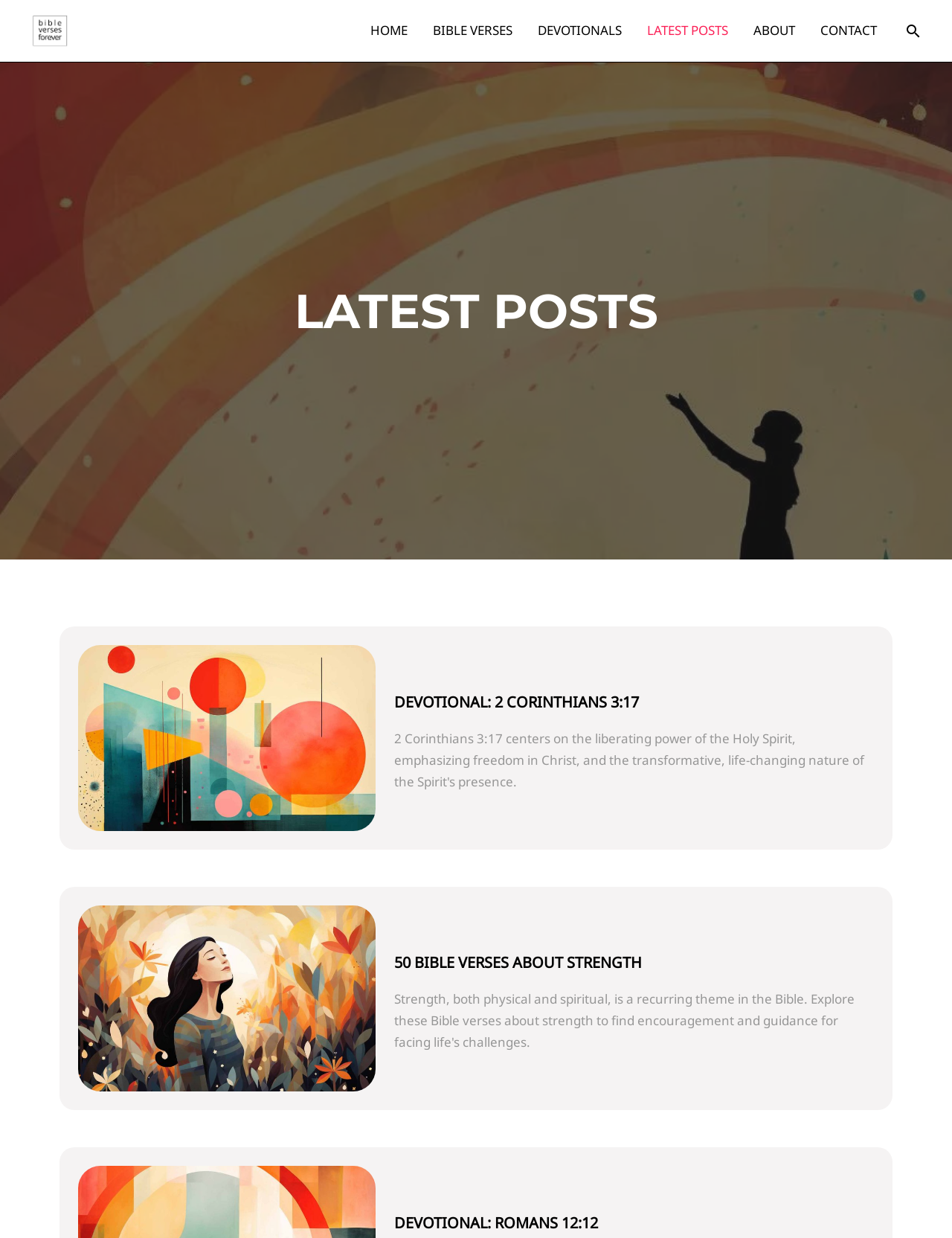Extract the bounding box coordinates for the HTML element that matches this description: "HOME". The coordinates should be four float numbers between 0 and 1, i.e., [left, top, right, bottom].

[0.376, 0.004, 0.441, 0.046]